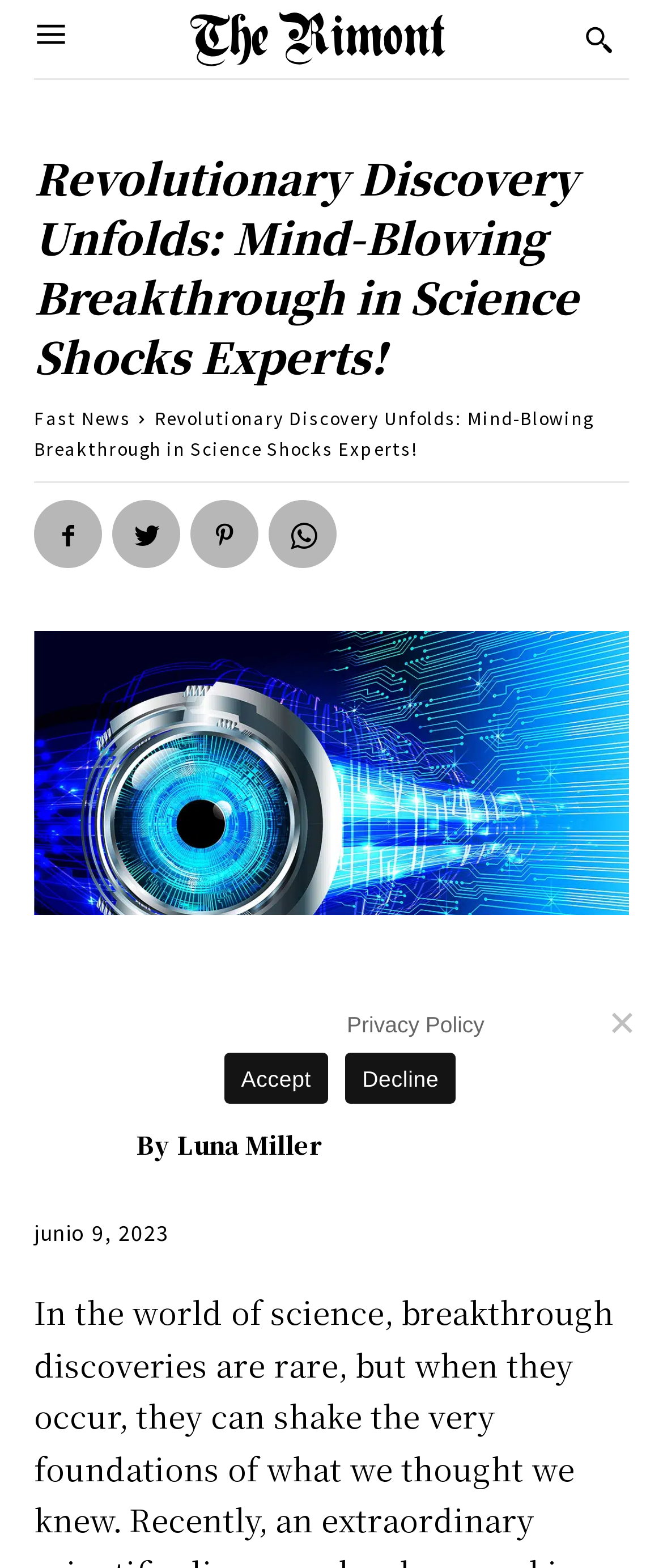Please locate the clickable area by providing the bounding box coordinates to follow this instruction: "Check the publication date".

[0.051, 0.776, 0.255, 0.795]